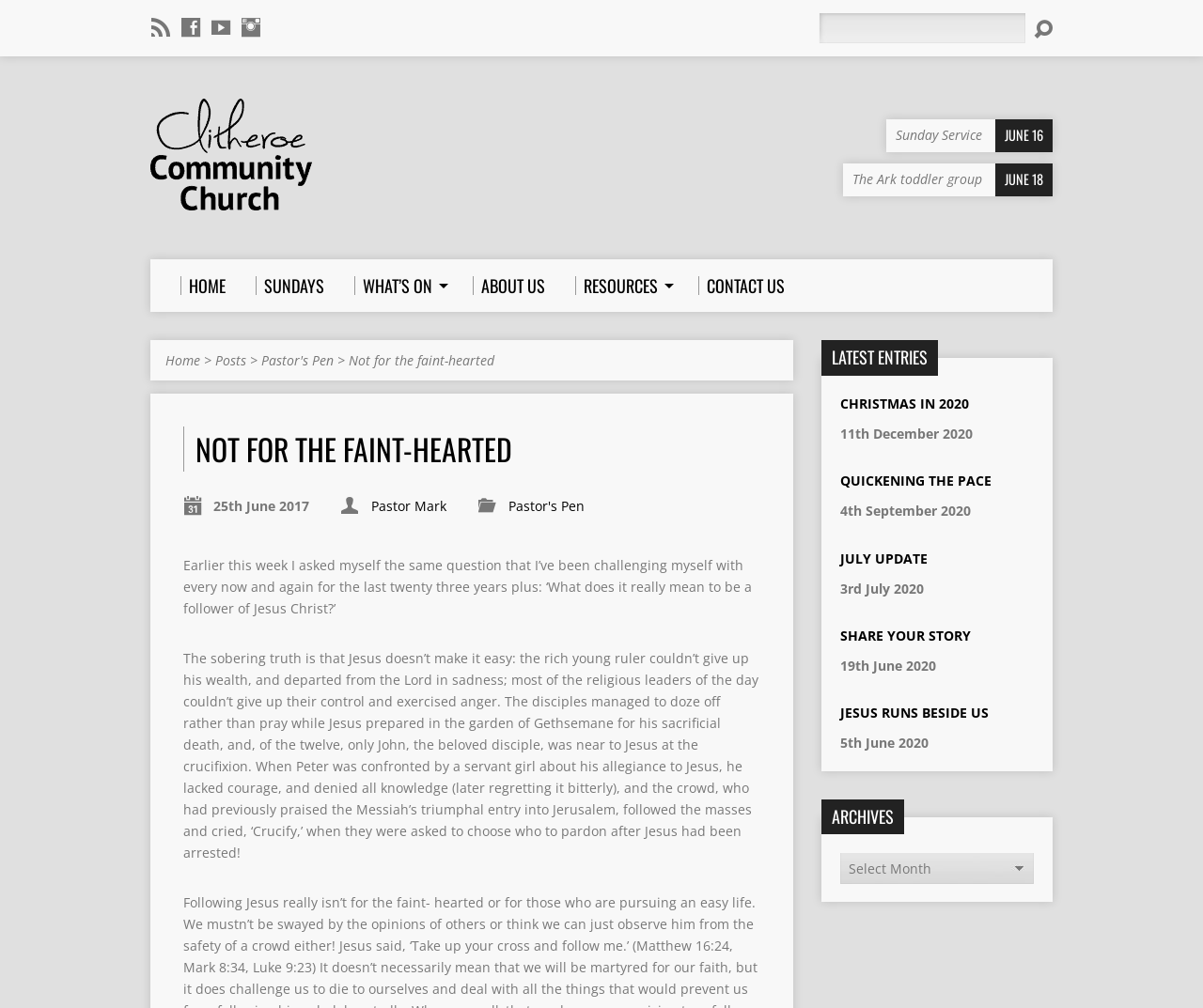Find the bounding box coordinates for the element described here: "Christmas in 2020".

[0.698, 0.391, 0.805, 0.409]